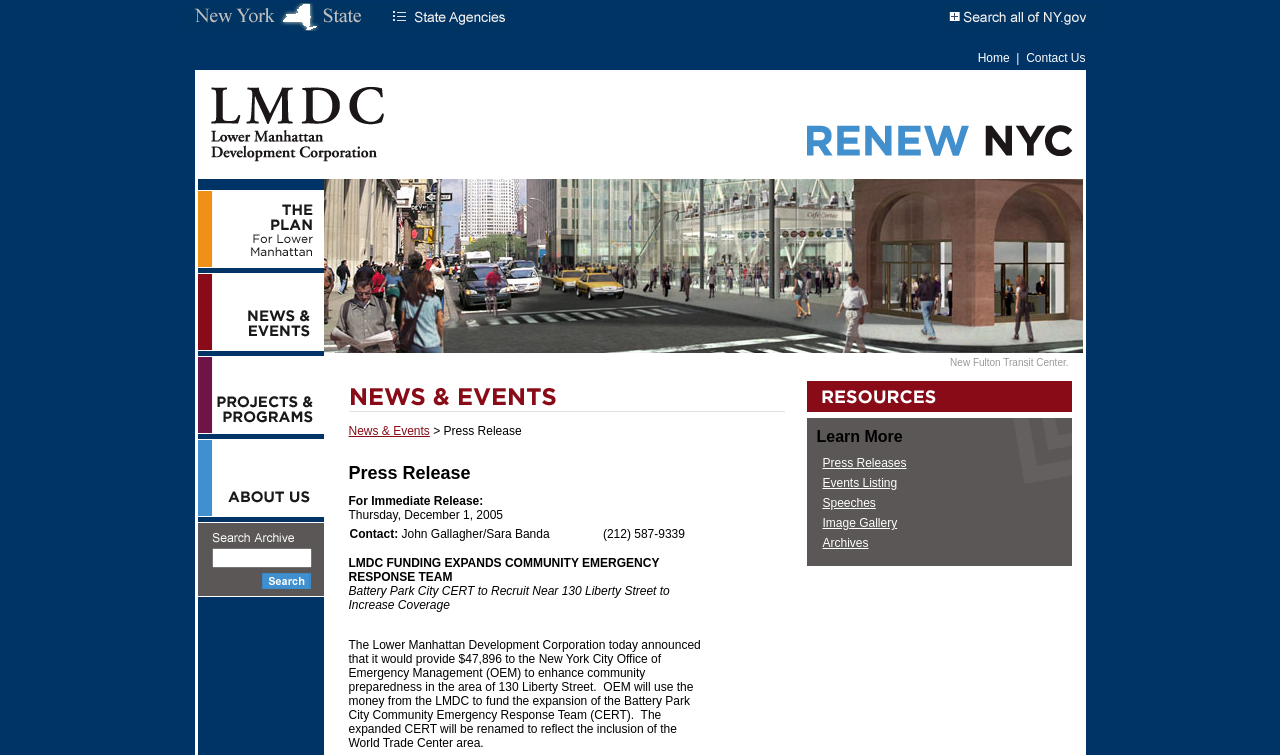Please specify the coordinates of the bounding box for the element that should be clicked to carry out this instruction: "Visit The Storage Box website". The coordinates must be four float numbers between 0 and 1, formatted as [left, top, right, bottom].

None